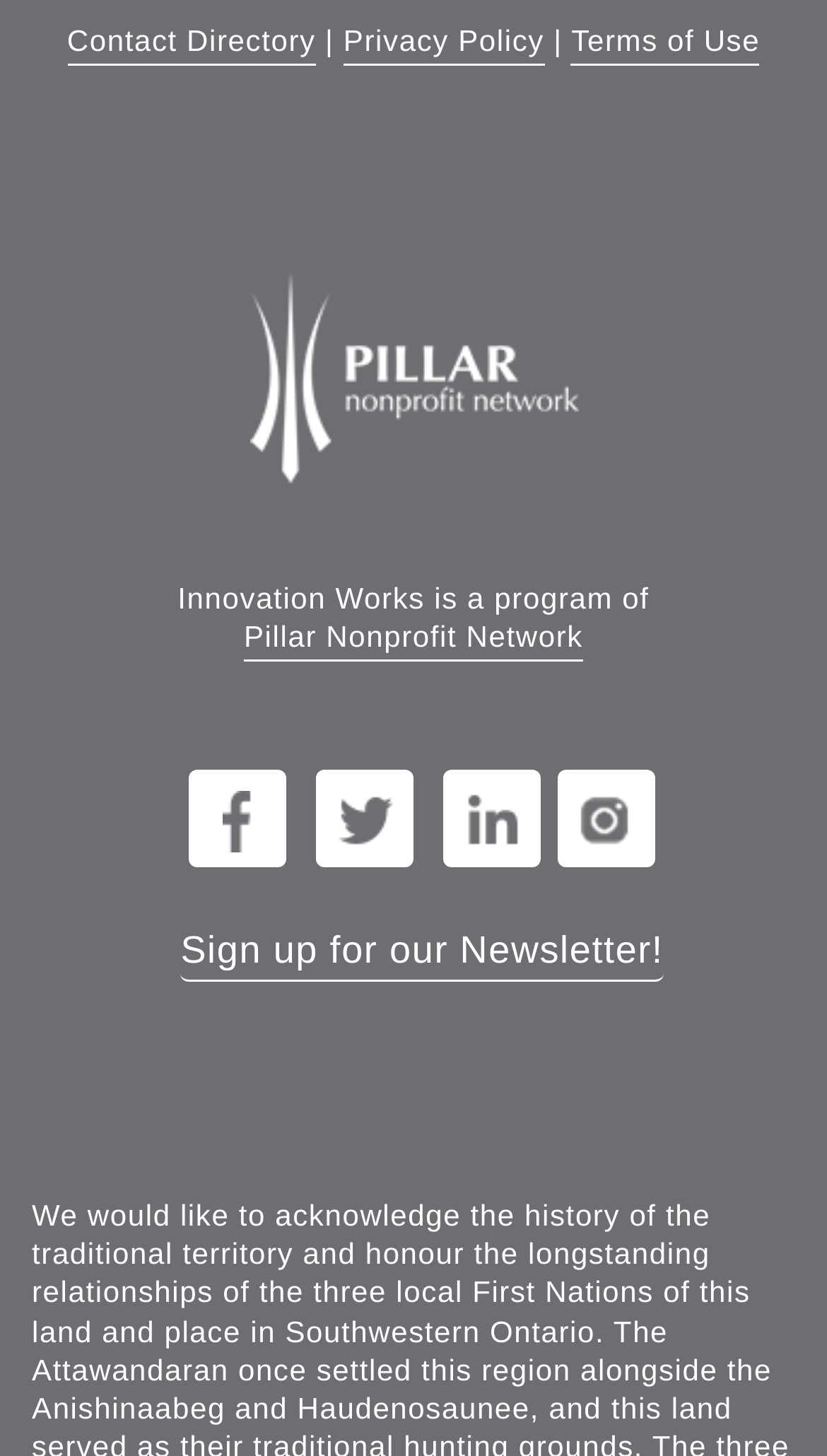Using the webpage screenshot, locate the HTML element that fits the following description and provide its bounding box: "Spring Series #4 05/01/11".

None